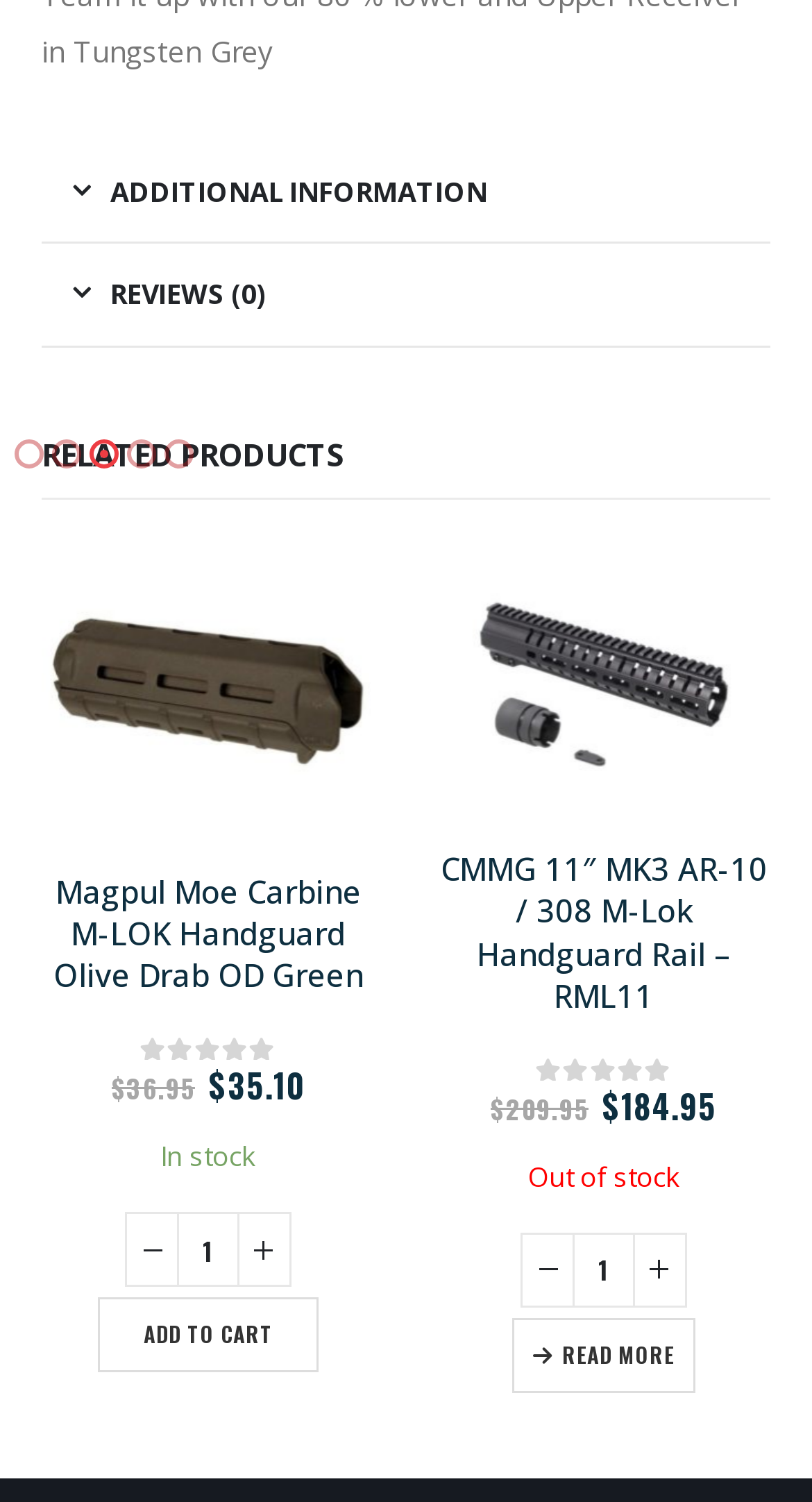Indicate the bounding box coordinates of the element that needs to be clicked to satisfy the following instruction: "Click on the 'ADD TO CART' button". The coordinates should be four float numbers between 0 and 1, i.e., [left, top, right, bottom].

[0.779, 0.761, 0.845, 0.811]